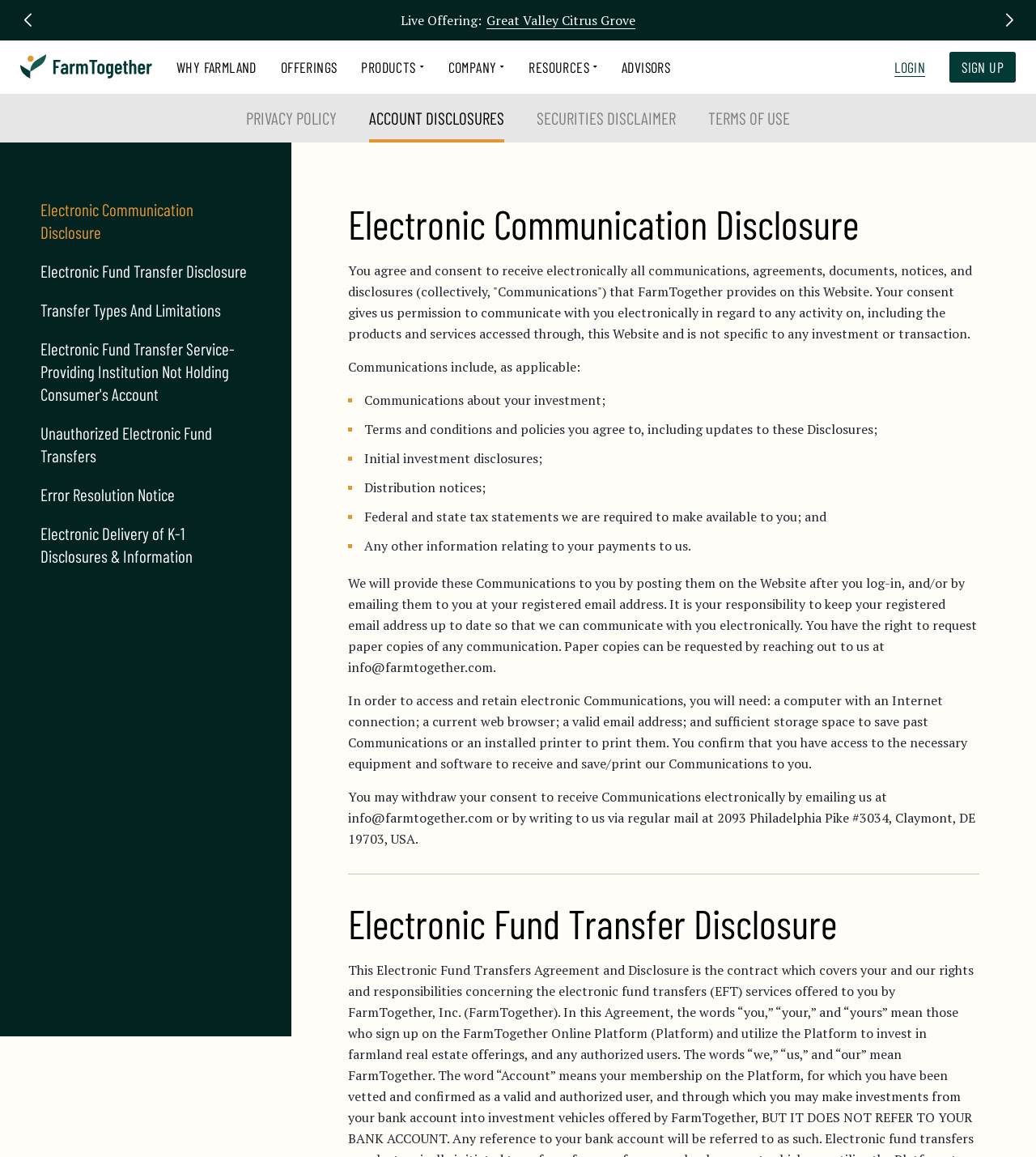Can you give a comprehensive explanation to the question given the content of the image?
What is the topic of the current page?

The current page has a heading element with the text 'Electronic Communication Disclosure', which indicates that the topic of the page is related to electronic communication disclosure.